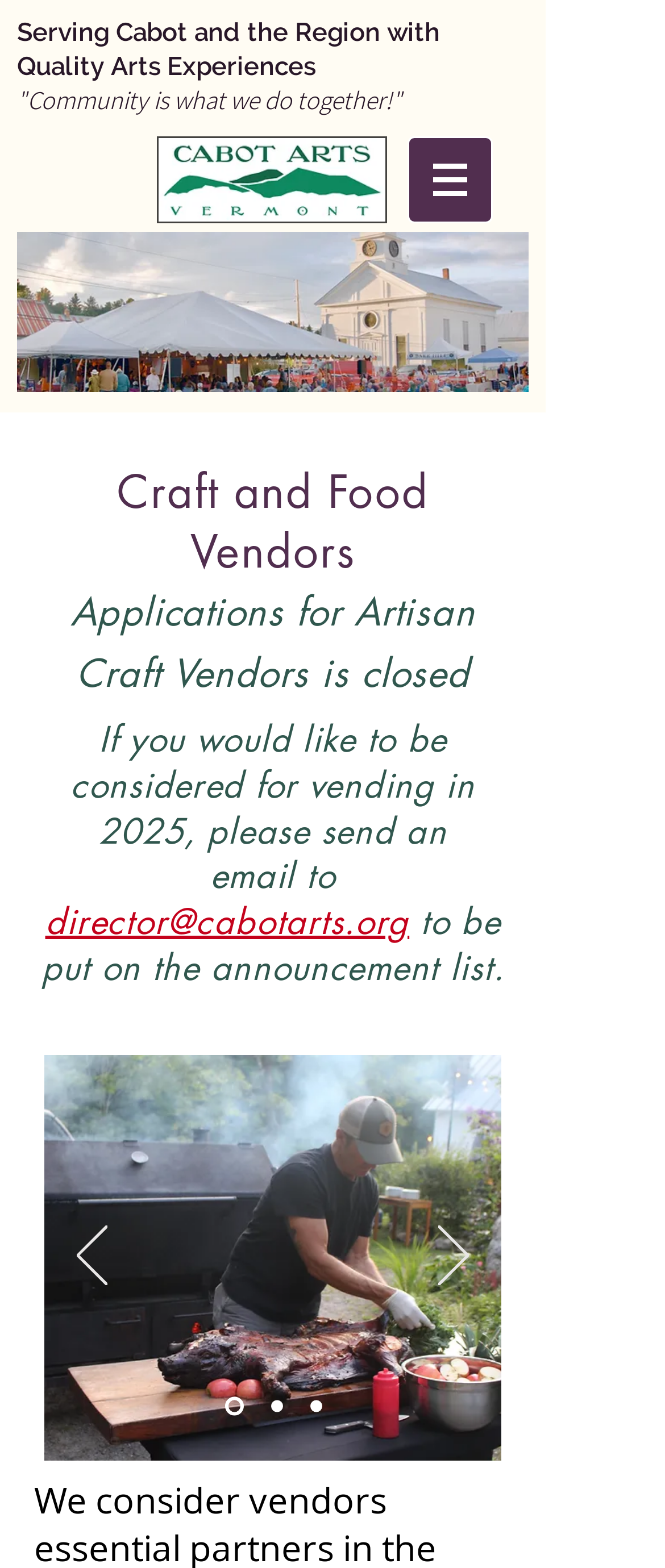Provide the bounding box coordinates of the HTML element this sentence describes: "director@cabotarts.org". The bounding box coordinates consist of four float numbers between 0 and 1, i.e., [left, top, right, bottom].

[0.068, 0.574, 0.616, 0.602]